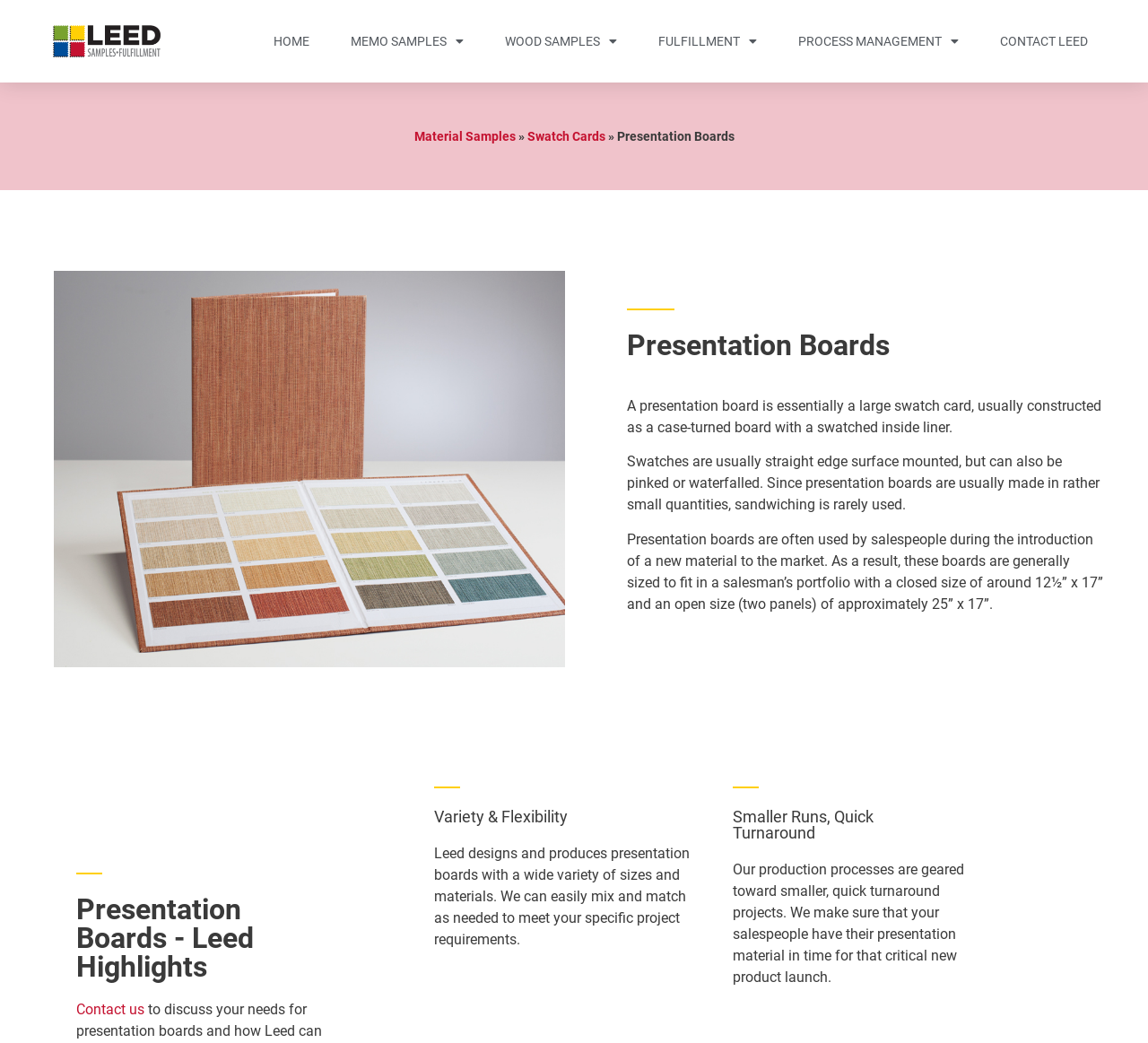Extract the bounding box coordinates for the described element: "Fulfillment". The coordinates should be represented as four float numbers between 0 and 1: [left, top, right, bottom].

[0.558, 0.0, 0.675, 0.079]